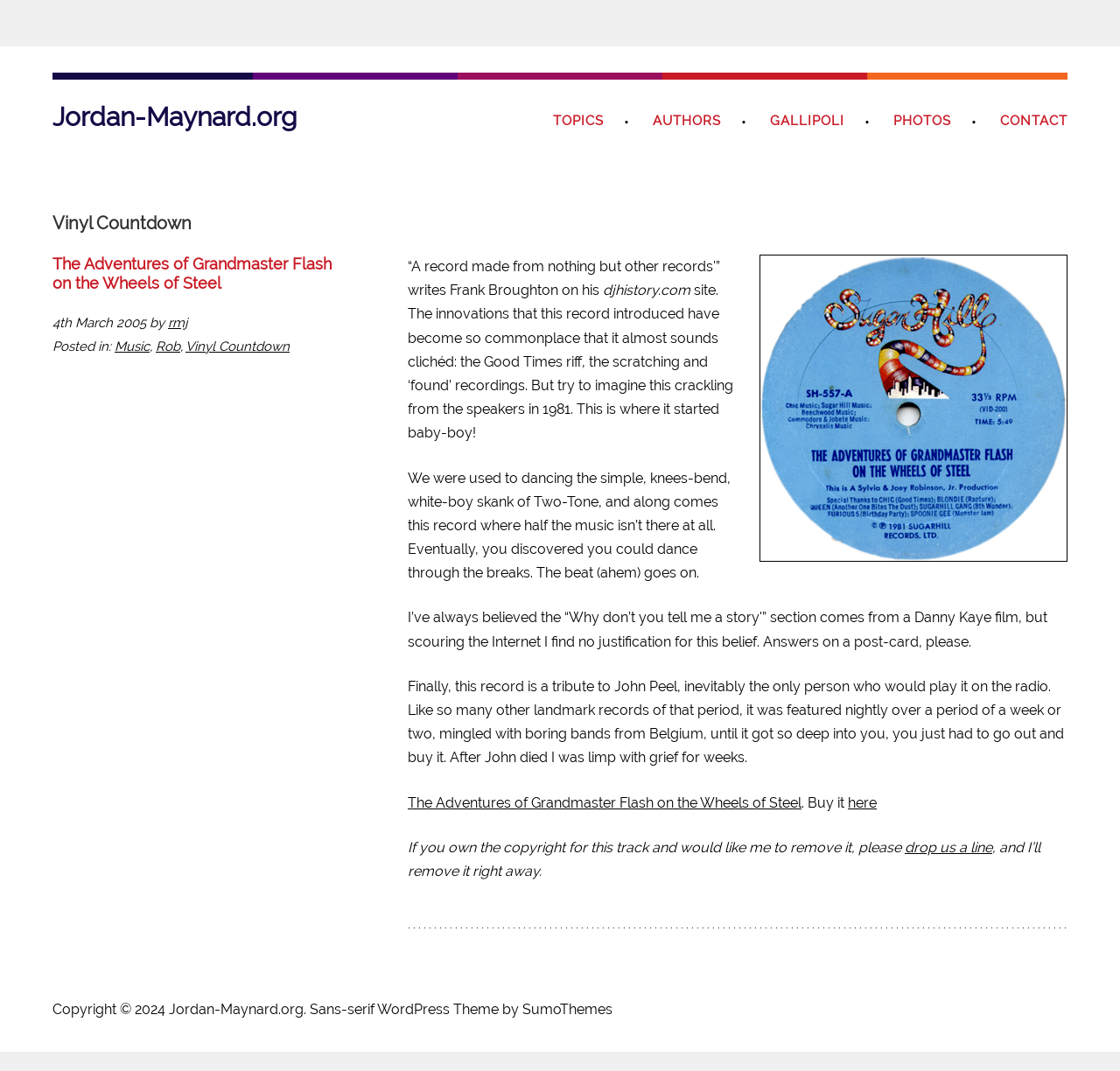What is the copyright year of the website?
Please use the image to provide a one-word or short phrase answer.

2024